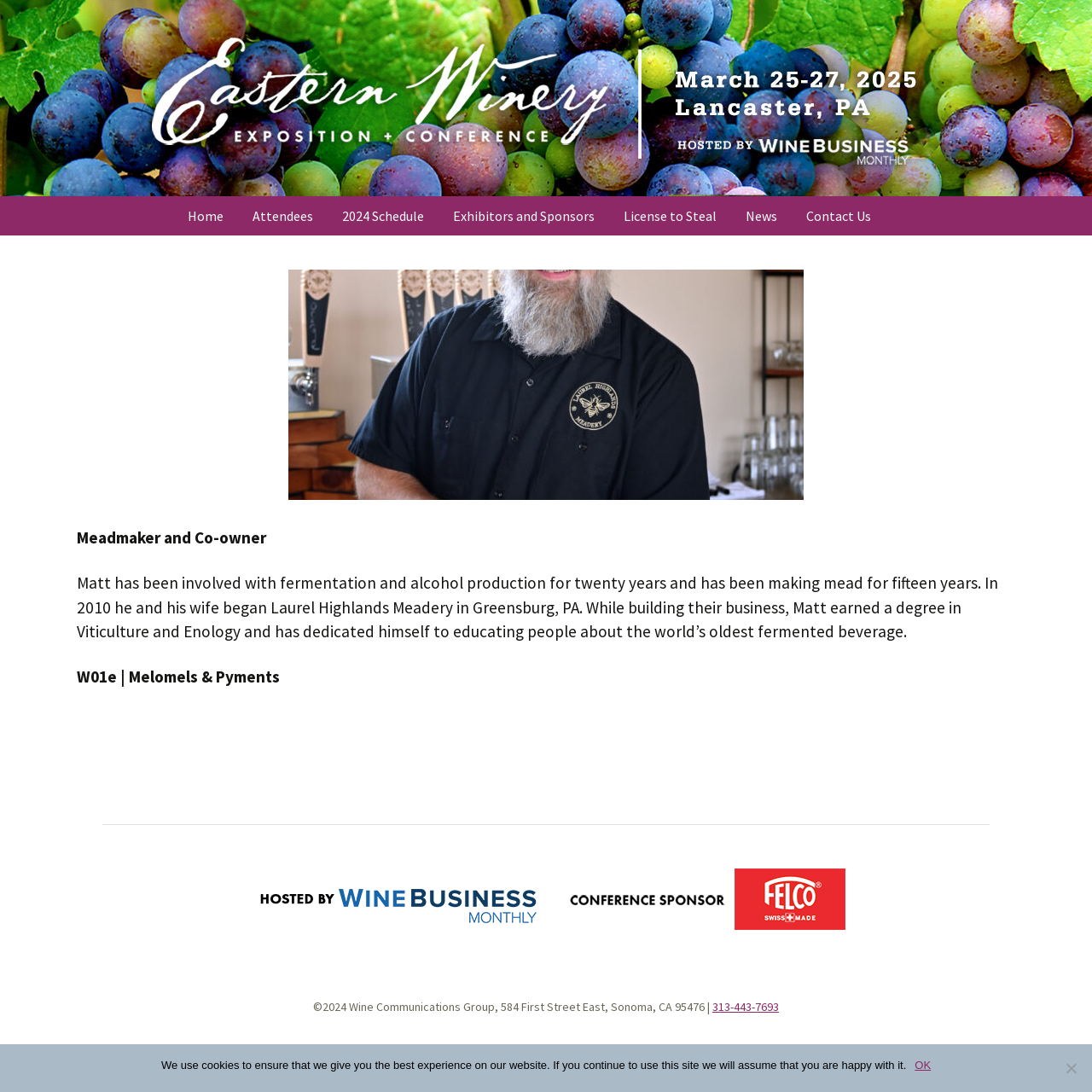Identify the bounding box coordinates of the region I need to click to complete this instruction: "View the '2024 Conference Program'".

[0.219, 0.216, 0.375, 0.264]